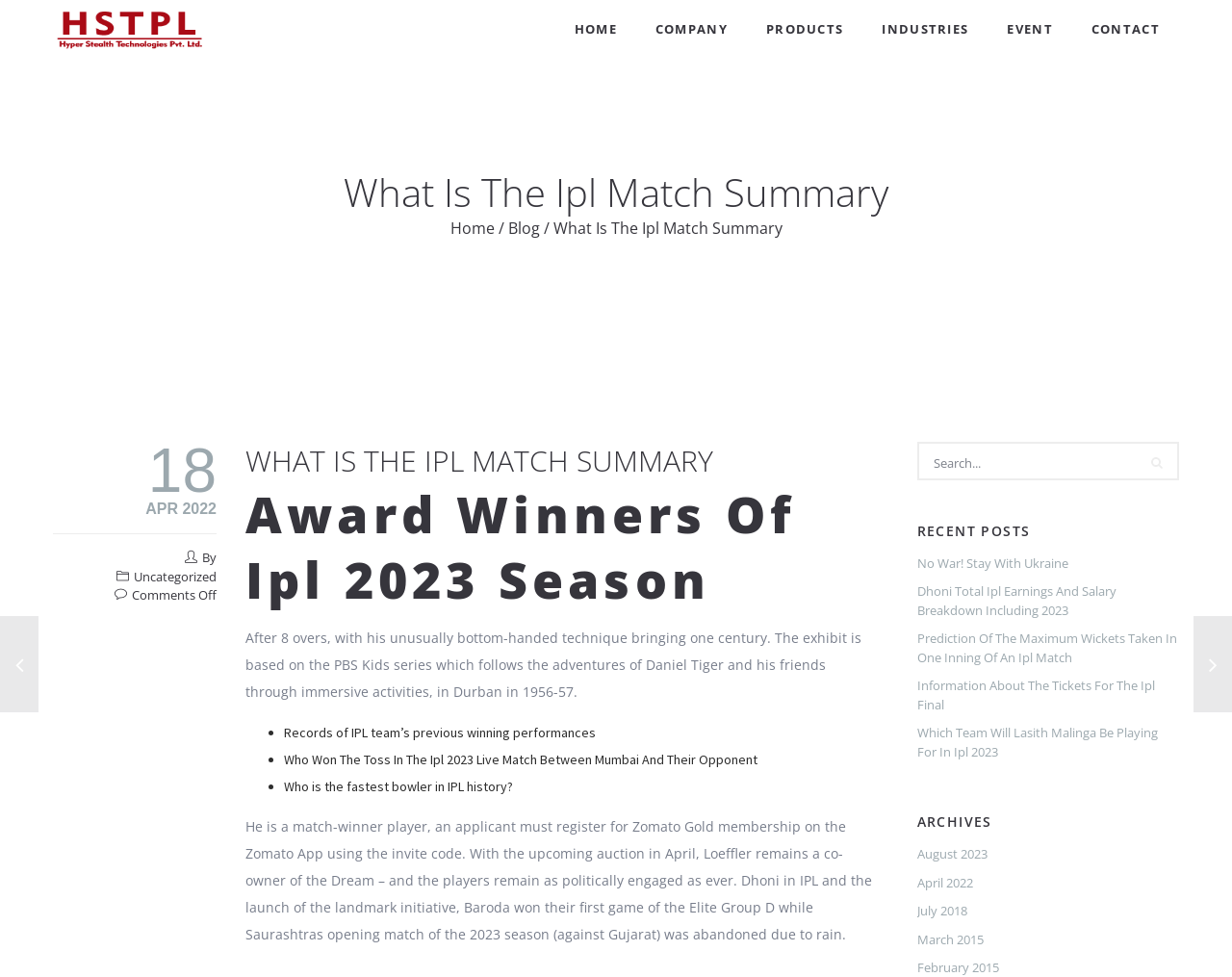Find the bounding box coordinates of the UI element according to this description: "No War! Stay With Ukraine".

[0.744, 0.567, 0.867, 0.585]